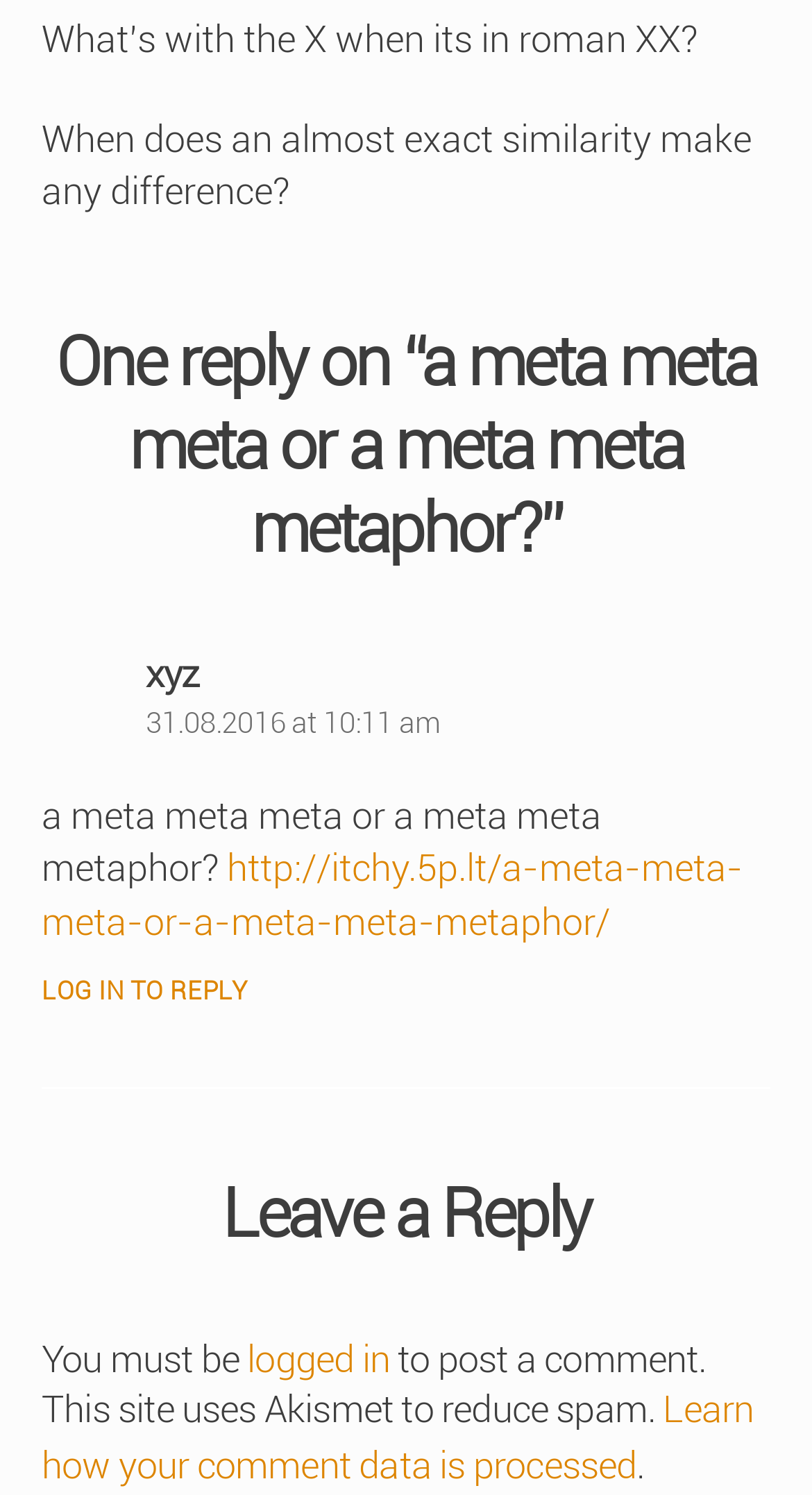What is the date of the comment?
Please provide an in-depth and detailed response to the question.

The date of the comment can be determined by looking at the time element which has the text '31.08.2016 at 10:11 am'.